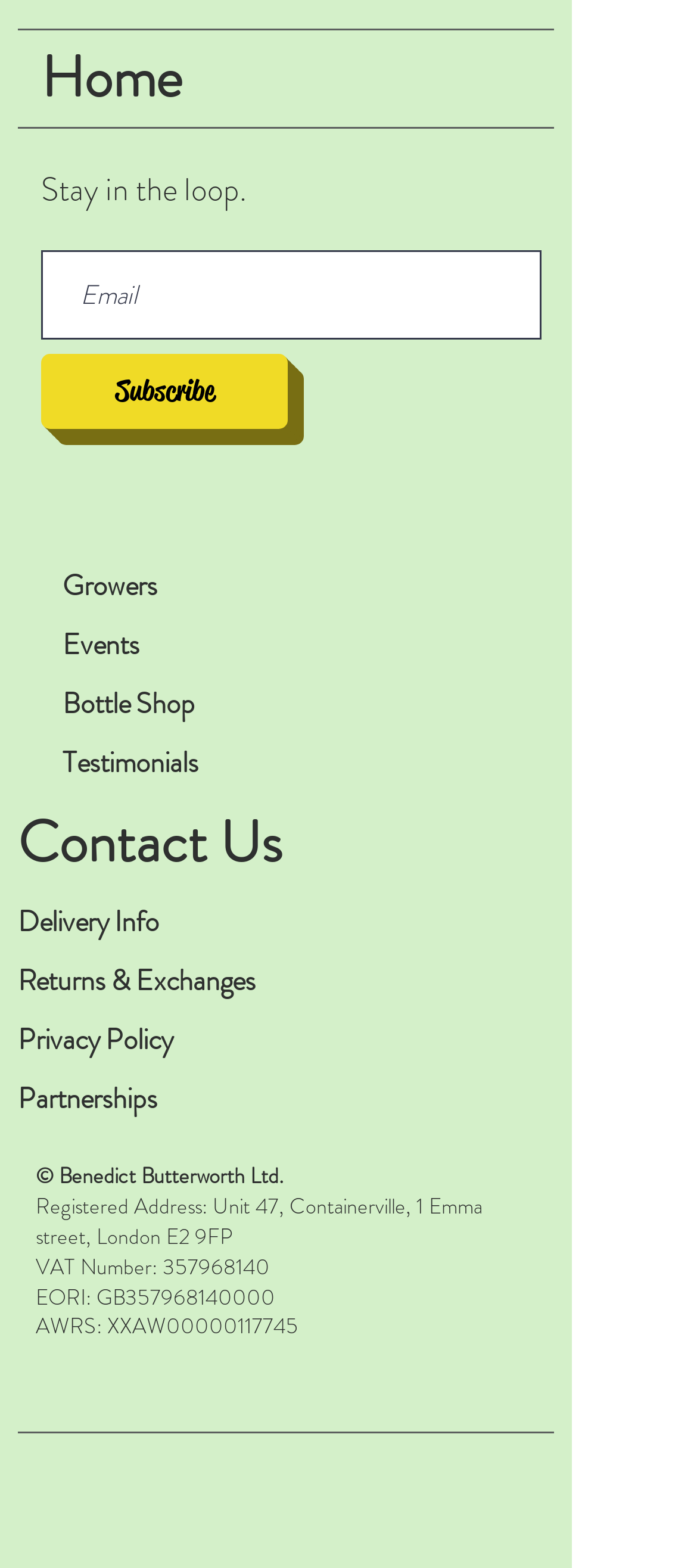What is the last item in the footer section?
Examine the webpage screenshot and provide an in-depth answer to the question.

The footer section starts from the 'Contact Us' link and ends with the 'AWRS: XXAW00000117745' text, which is the last item in the footer section.